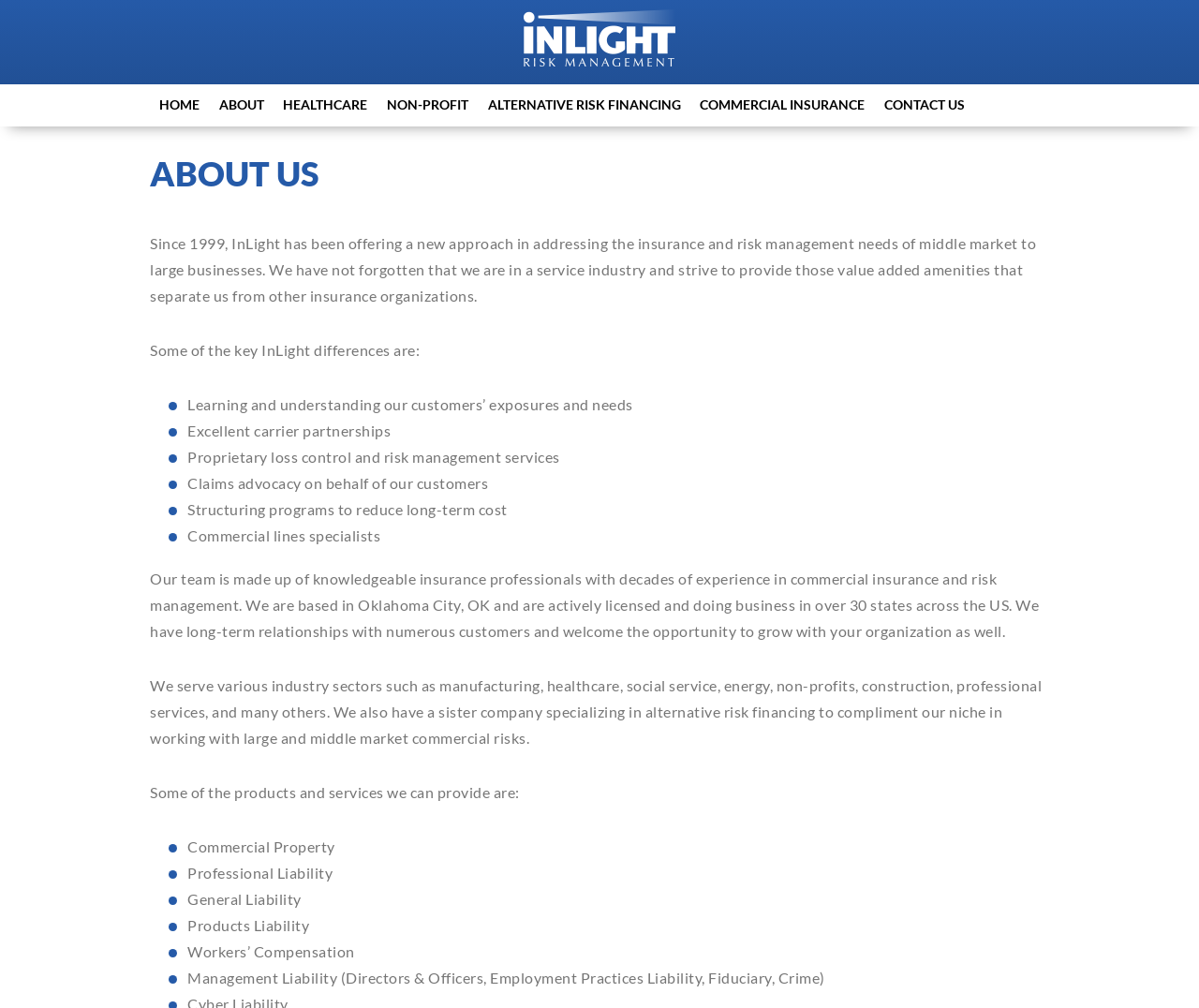Illustrate the webpage thoroughly, mentioning all important details.

The webpage is about InLight Risk Management, a company that offers insurance and risk management services to businesses. At the top left corner, there is a logo of InLight Risk Management, accompanied by a navigation menu with links to different sections of the website, including HOME, ABOUT, HEALTHCARE, NON-PROFIT, ALTERNATIVE RISK FINANCING, COMMERCIAL INSURANCE, and CONTACT US.

Below the navigation menu, there is a heading "ABOUT US" followed by a paragraph that describes the company's approach to addressing the insurance and risk management needs of middle market to large businesses. The company emphasizes its focus on providing value-added amenities that set it apart from other insurance organizations.

The webpage then highlights some of the key differences that InLight Risk Management offers, including learning and understanding customers' exposures and needs, excellent carrier partnerships, proprietary loss control and risk management services, claims advocacy, structuring programs to reduce long-term cost, and having commercial lines specialists.

Further down, there is a section that describes the company's team, consisting of knowledgeable insurance professionals with decades of experience in commercial insurance and risk management. The team is based in Oklahoma City, OK, and operates in over 30 states across the US.

The webpage also mentions the various industry sectors that InLight Risk Management serves, including manufacturing, healthcare, social service, energy, non-profits, construction, professional services, and many others. Additionally, the company has a sister company that specializes in alternative risk financing.

Finally, the webpage lists some of the products and services that InLight Risk Management can provide, including commercial property, professional liability, general liability, products liability, workers' compensation, and management liability.